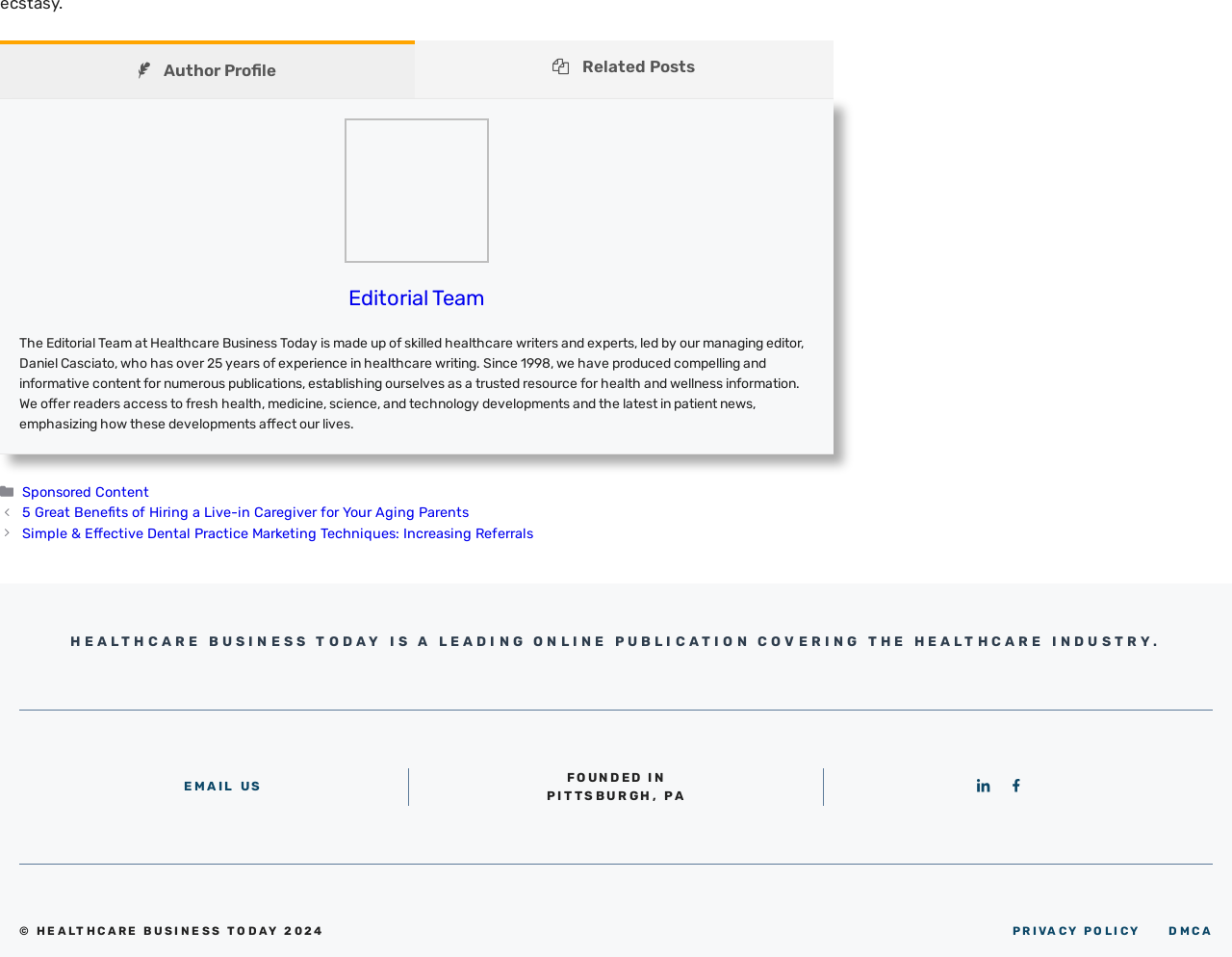Predict the bounding box of the UI element based on the description: "DMCA". The coordinates should be four float numbers between 0 and 1, formatted as [left, top, right, bottom].

[0.949, 0.963, 0.984, 0.982]